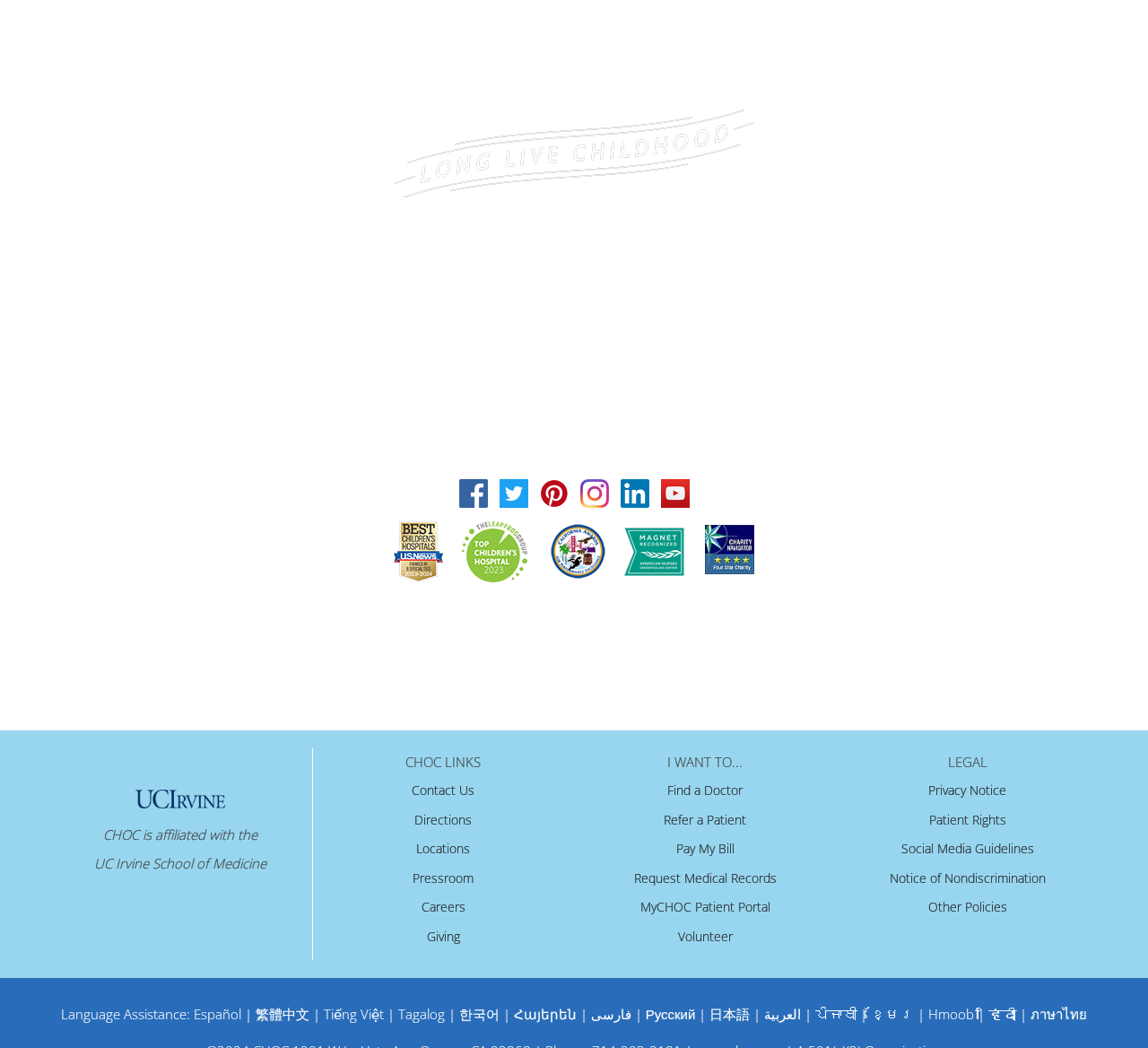Please look at the image and answer the question with a detailed explanation: What languages are available for language assistance?

The language assistance section at the bottom of the page provides links to multiple languages, including Español, 繁體中文, Tiếng Việt, Tagalog, 한국어, Հայերեն, فارسی, Русский, 日本語, العربية, ਪੰਜਾਬੀ, ខ្មែរ, Hmoob, हिंदी, and ภาษาไทย.